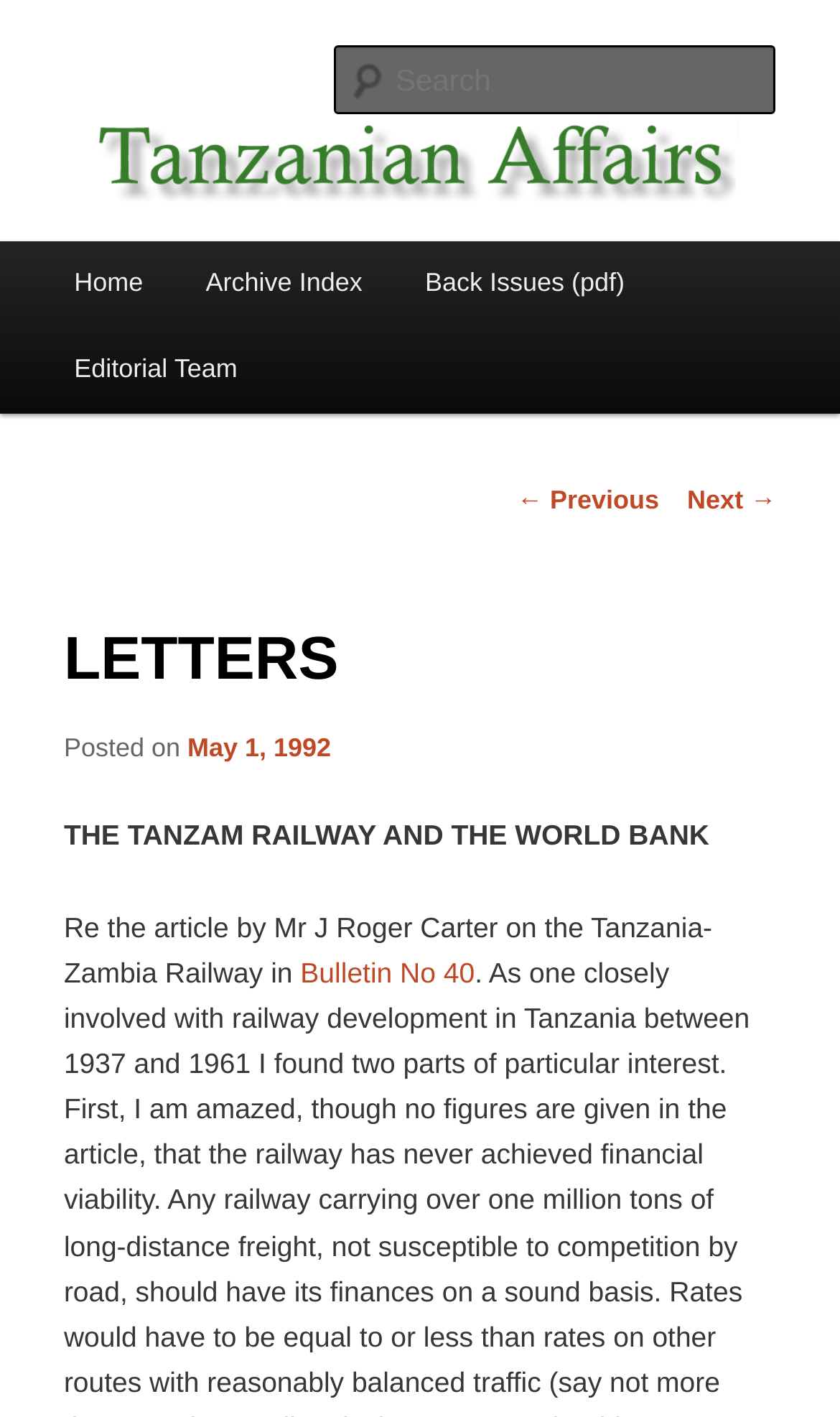What is the date of the letter?
Using the image as a reference, give a one-word or short phrase answer.

May 1, 1992